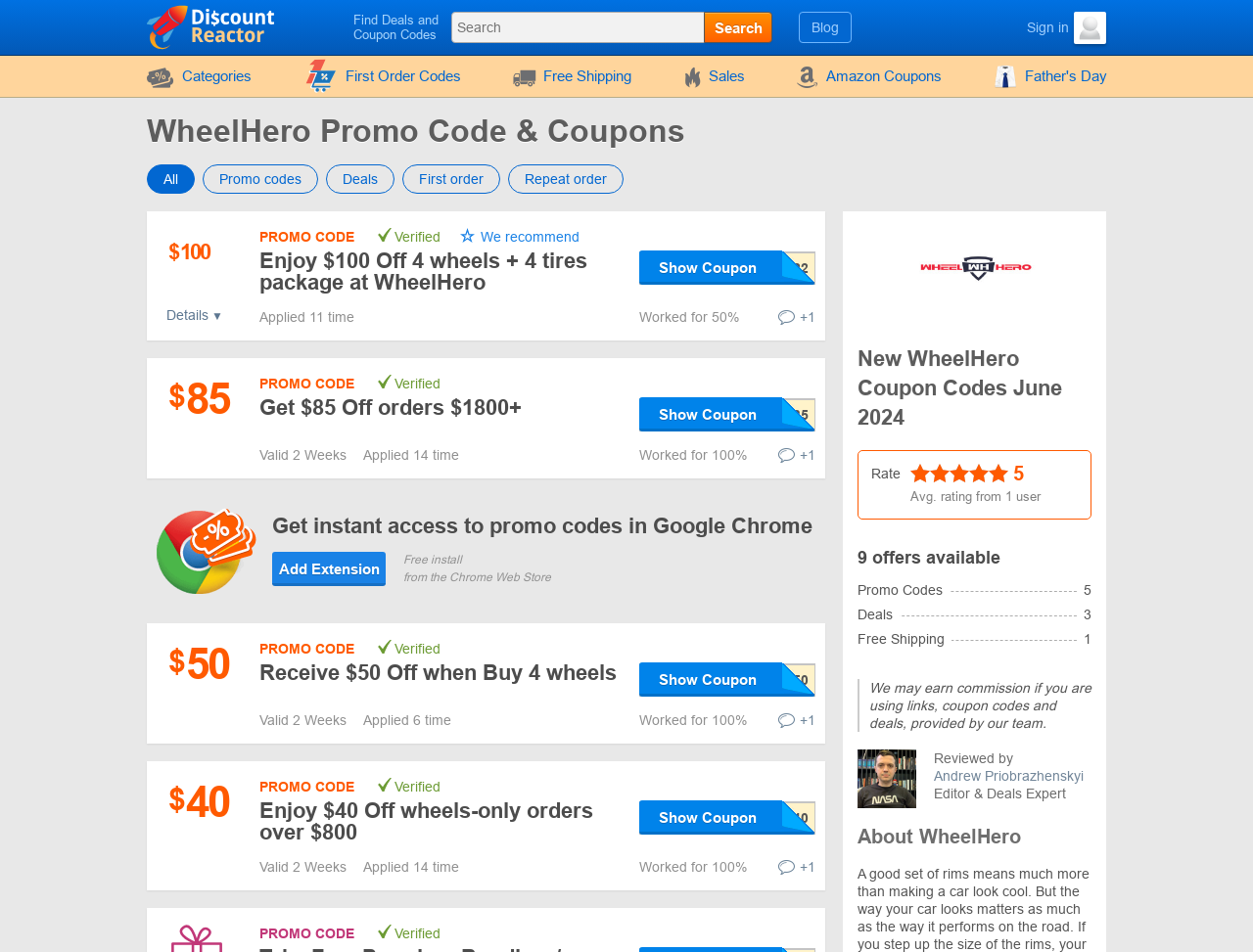Given the description of the UI element: "Get $85 Off orders $1800+", predict the bounding box coordinates in the form of [left, top, right, bottom], with each value being a float between 0 and 1.

[0.207, 0.415, 0.416, 0.441]